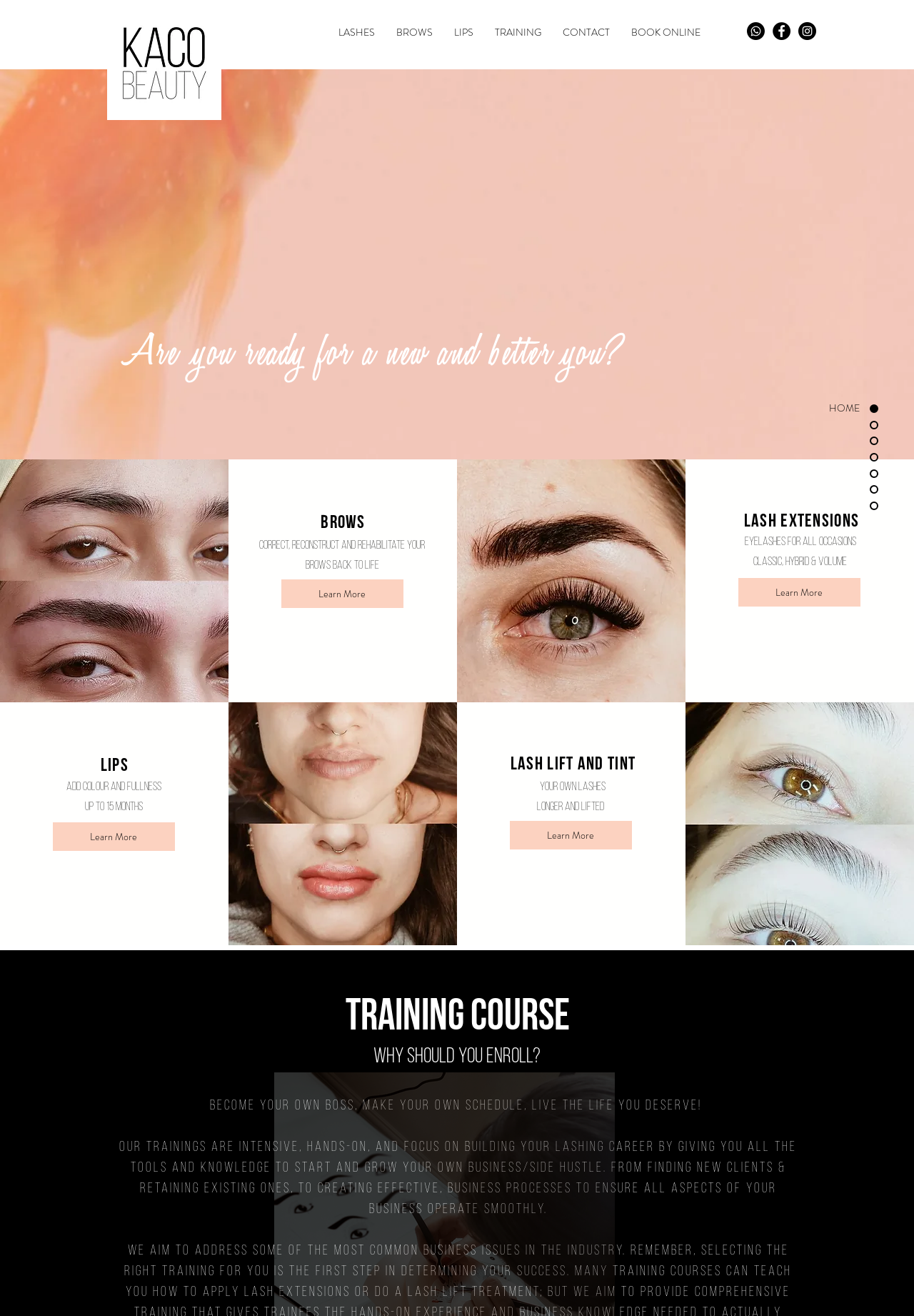How many types of lash extensions are offered?
Refer to the screenshot and respond with a concise word or phrase.

Three